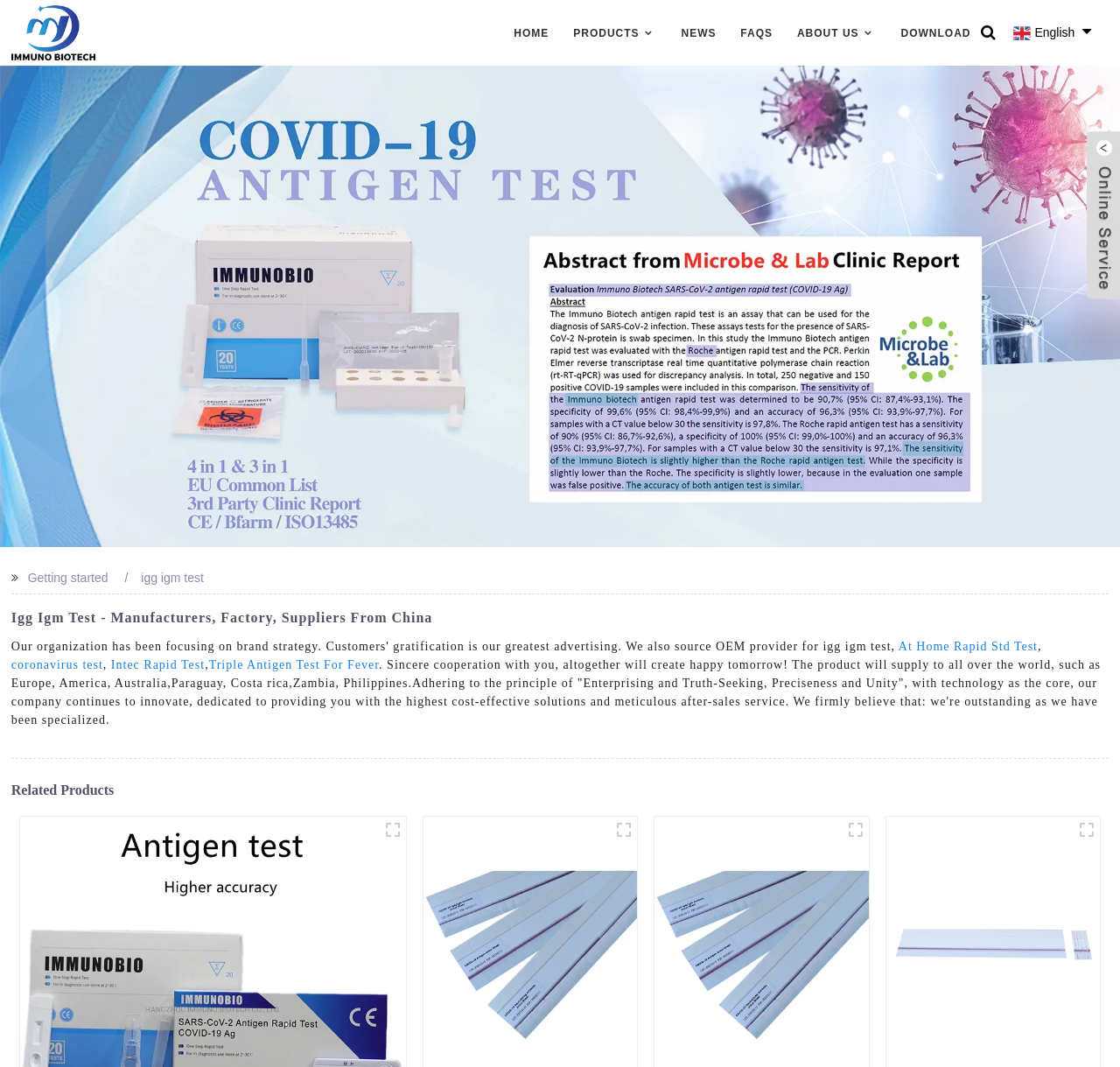Can you look at the image and give a comprehensive answer to the question:
What is the main product category of this website?

Based on the webpage content, especially the heading 'Igg Igm Test - Manufacturers, Factory, Suppliers From China' and the links 'igg igm test - Manufacturers, Factory, Suppliers From China' and 'igg igm test', it can be inferred that the main product category of this website is related to igg igm test.